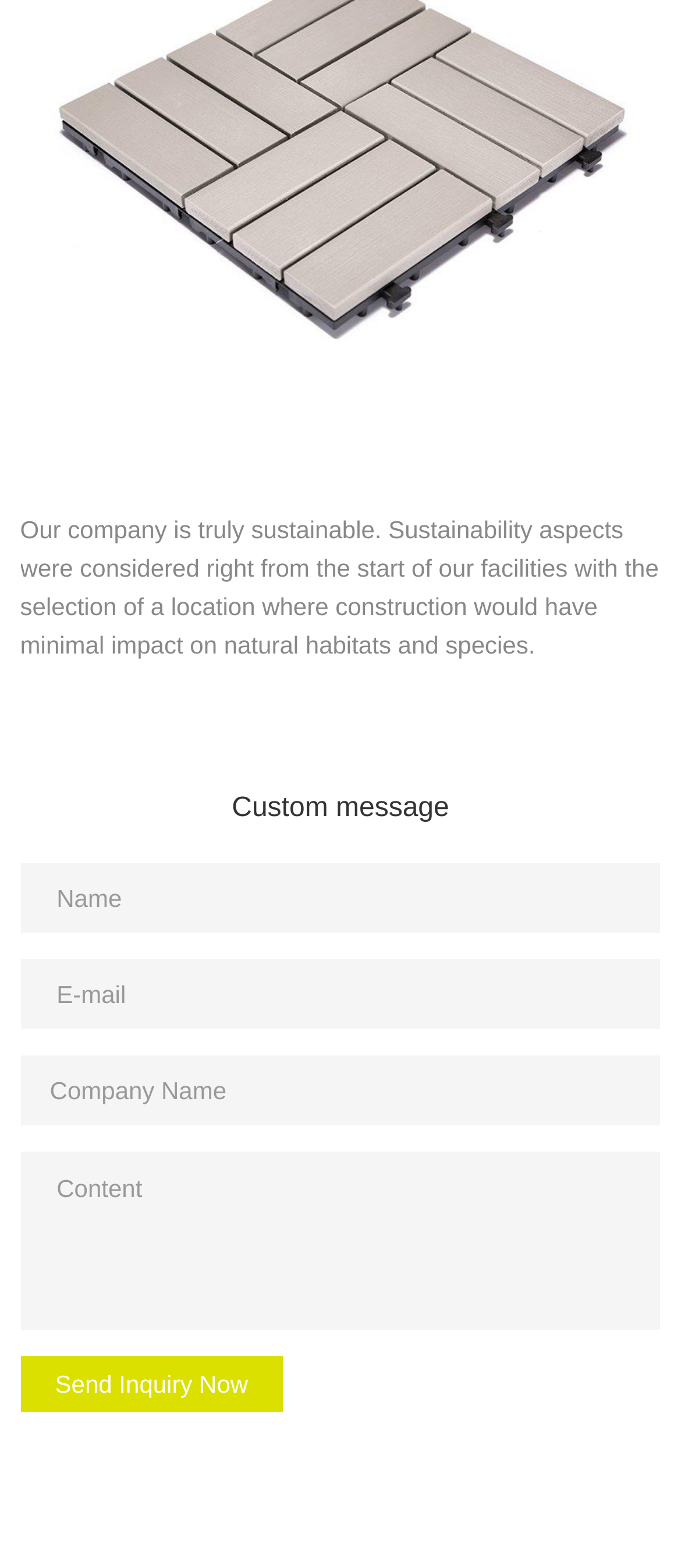Predict the bounding box for the UI component with the following description: "name="email" placeholder="E-mail"".

[0.03, 0.612, 0.97, 0.656]